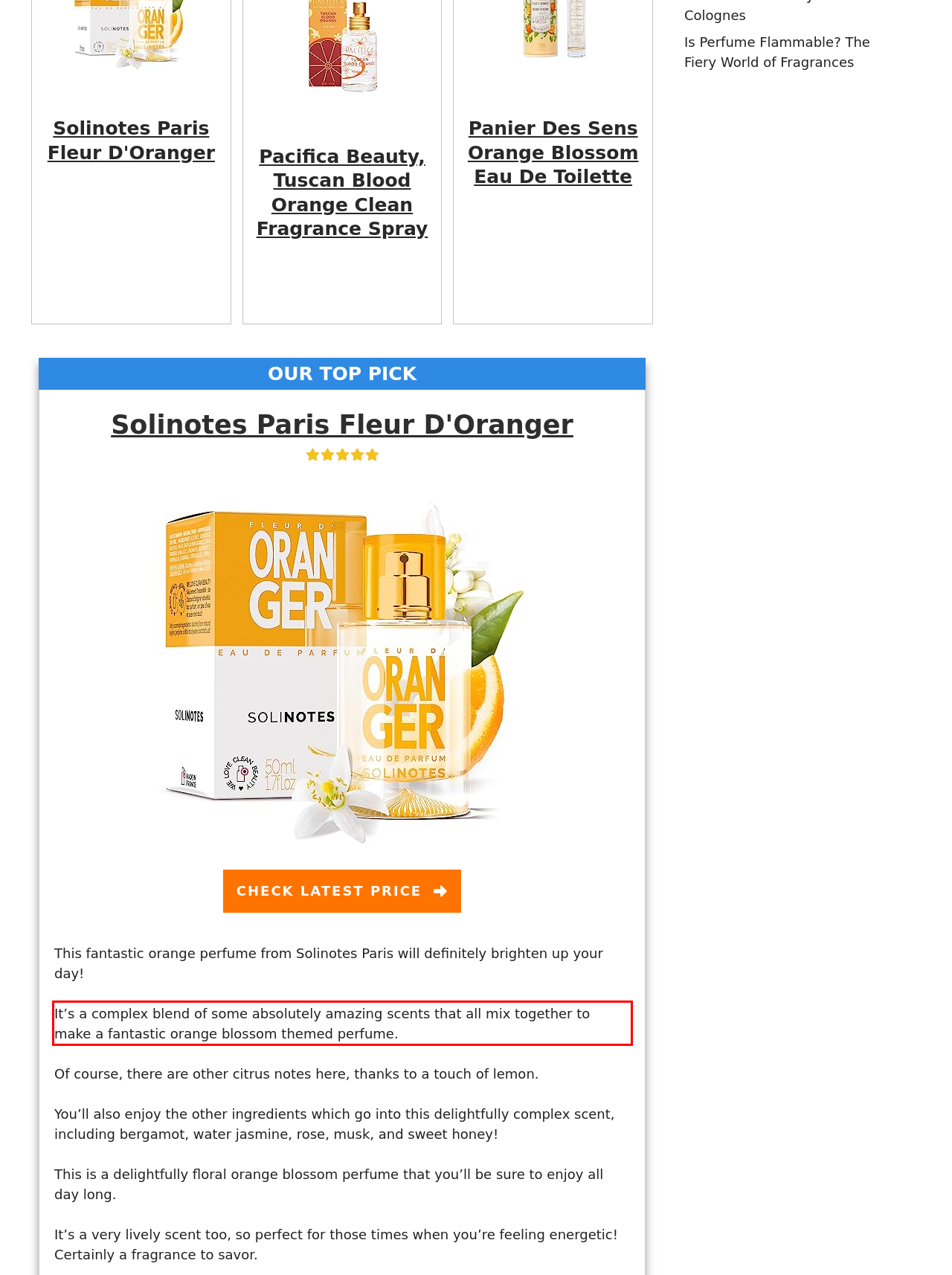Perform OCR on the text inside the red-bordered box in the provided screenshot and output the content.

It’s a complex blend of some absolutely amazing scents that all mix together to make a fantastic orange blossom themed perfume.